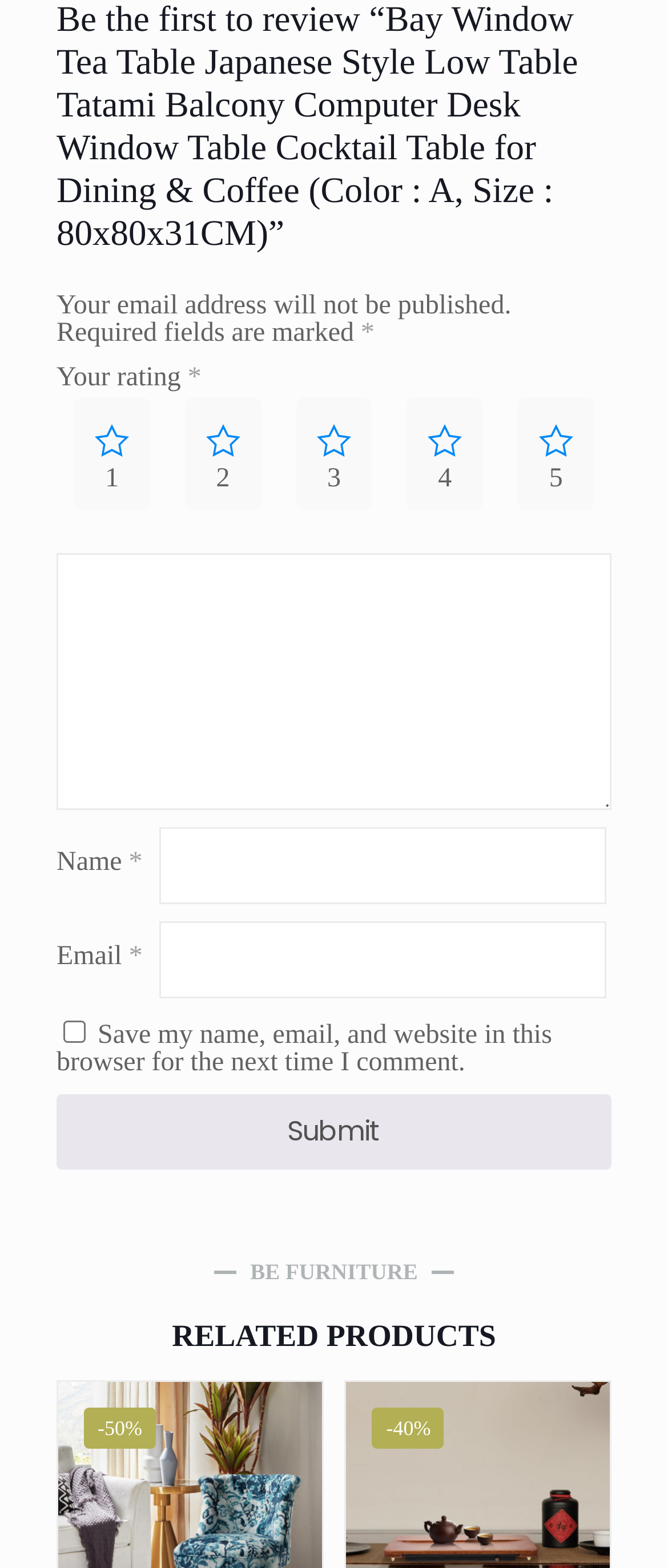How many rating options are available?
Please answer using one word or phrase, based on the screenshot.

5